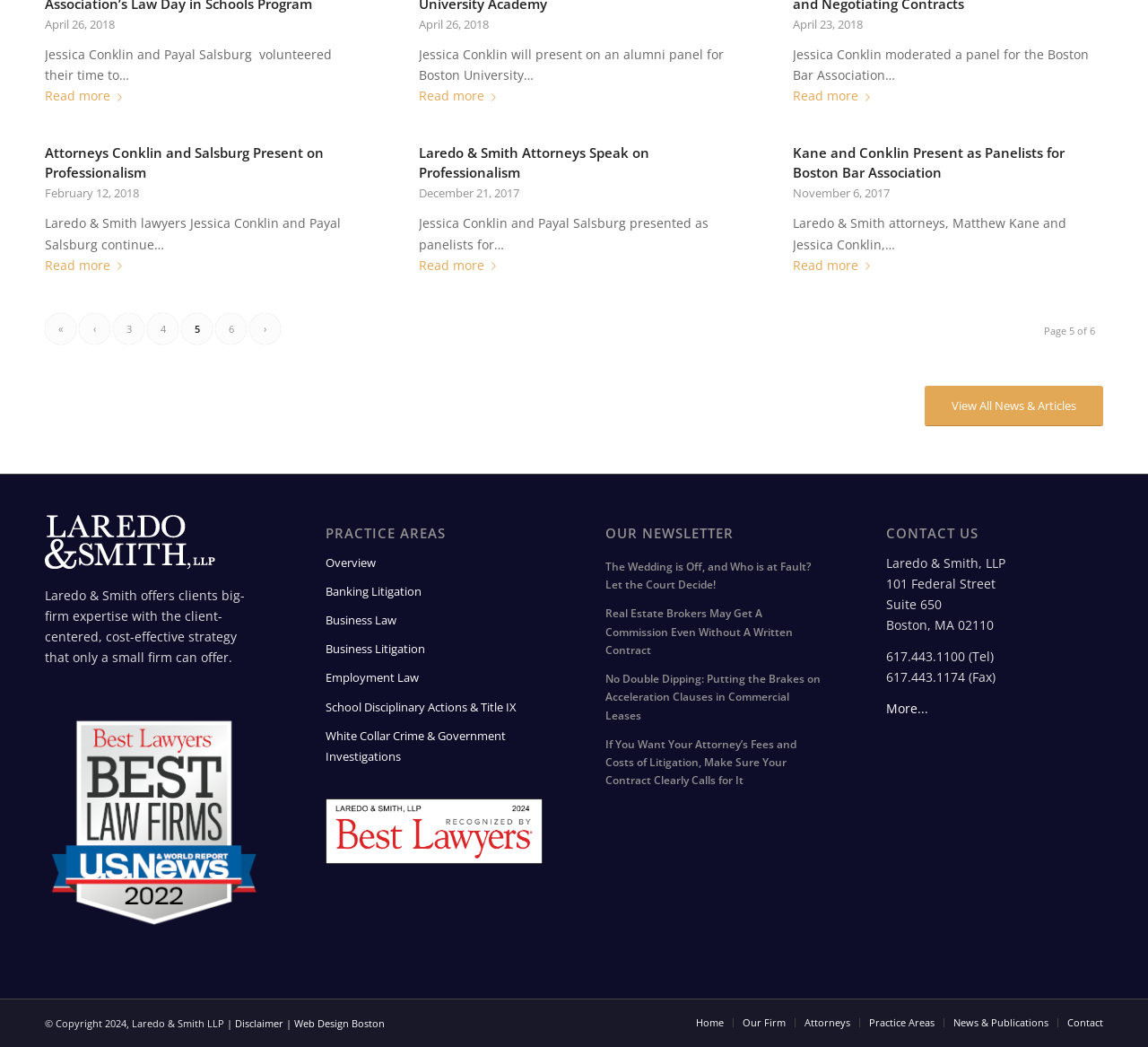Based on the image, please respond to the question with as much detail as possible:
What is the phone number of the law firm?

I looked at the 'CONTACT US' section of the webpage, where the contact information of the law firm is displayed. The phone number '617.443.1100' is written next to the label 'Tel', indicating that it is the phone number of the law firm.